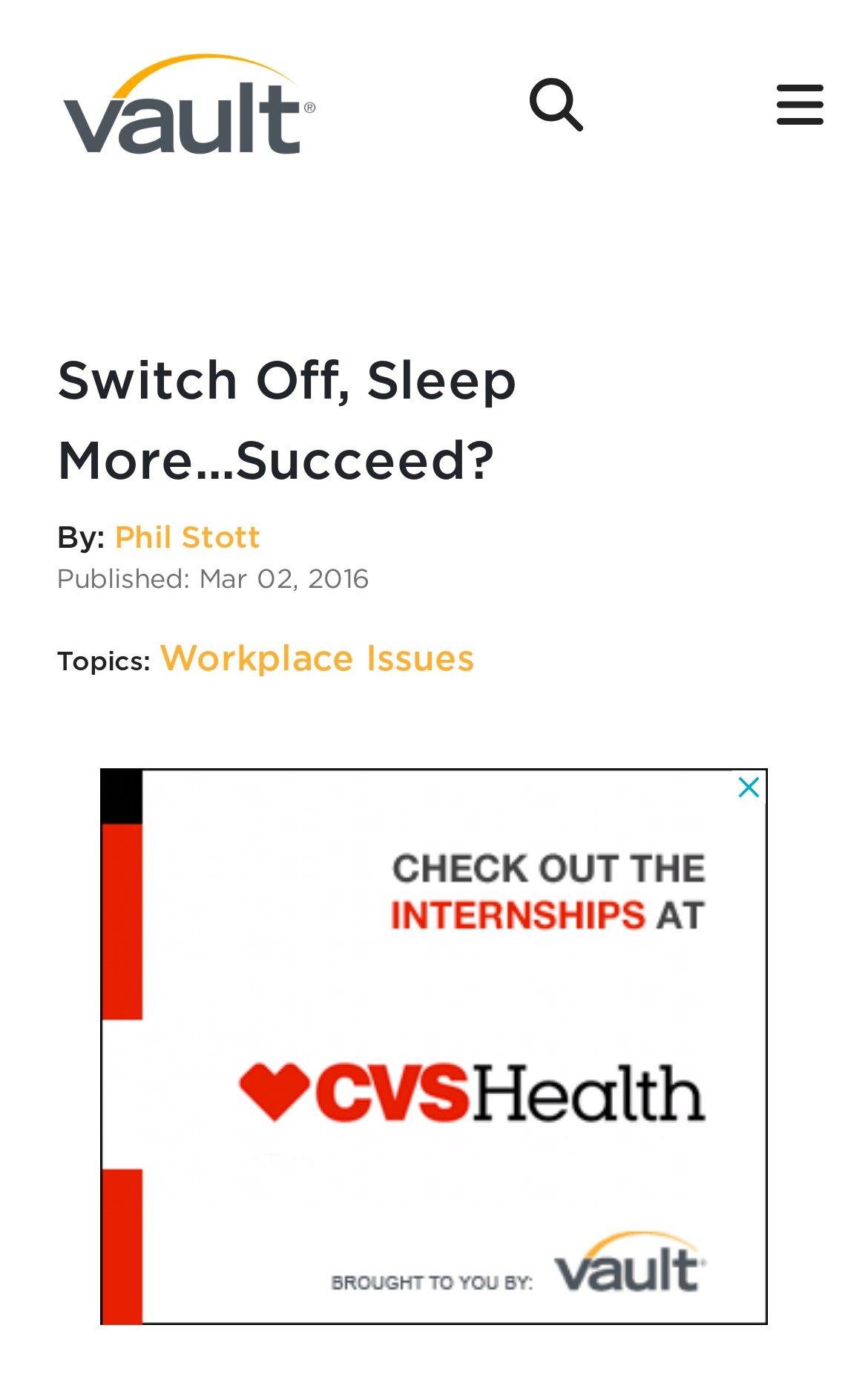Extract the bounding box coordinates for the UI element described as: "alt="Logo"".

[0.051, 0.023, 0.385, 0.127]